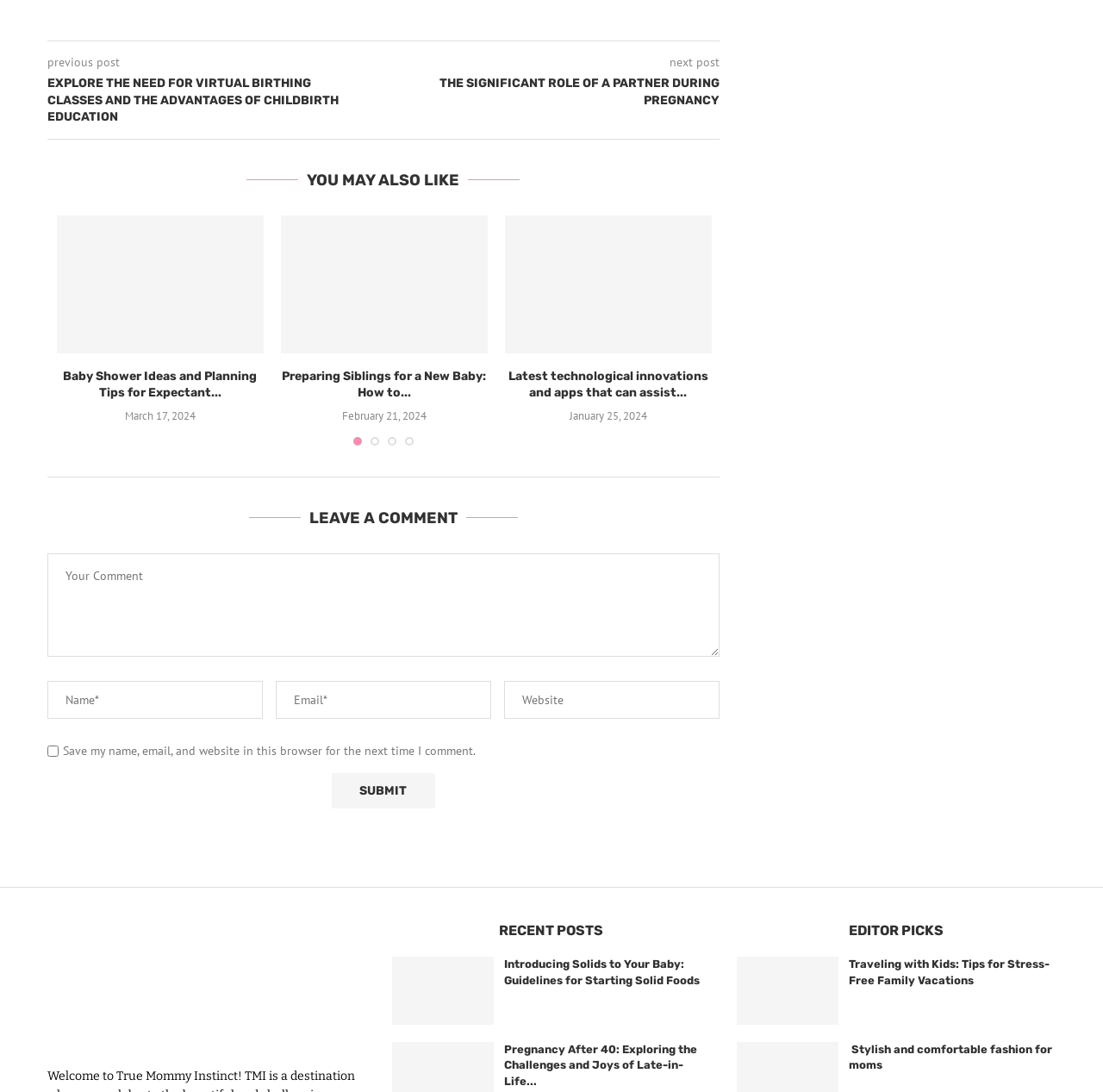Determine the bounding box for the HTML element described here: "name="author" placeholder="Name*"". The coordinates should be given as [left, top, right, bottom] with each number being a float between 0 and 1.

[0.043, 0.623, 0.238, 0.658]